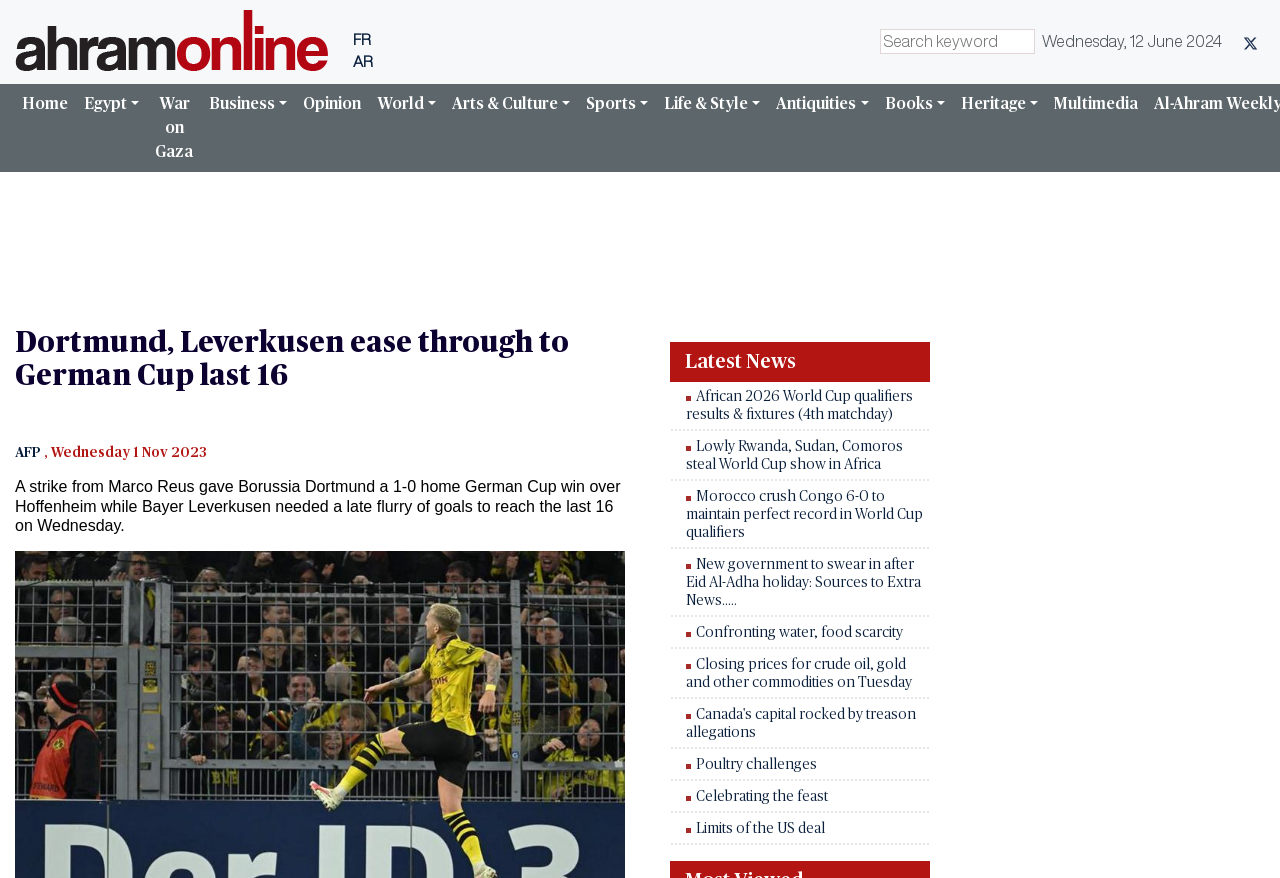Identify and provide the bounding box coordinates of the UI element described: "Sports". The coordinates should be formatted as [left, top, right, bottom], with each number being a float between 0 and 1.

[0.452, 0.095, 0.513, 0.141]